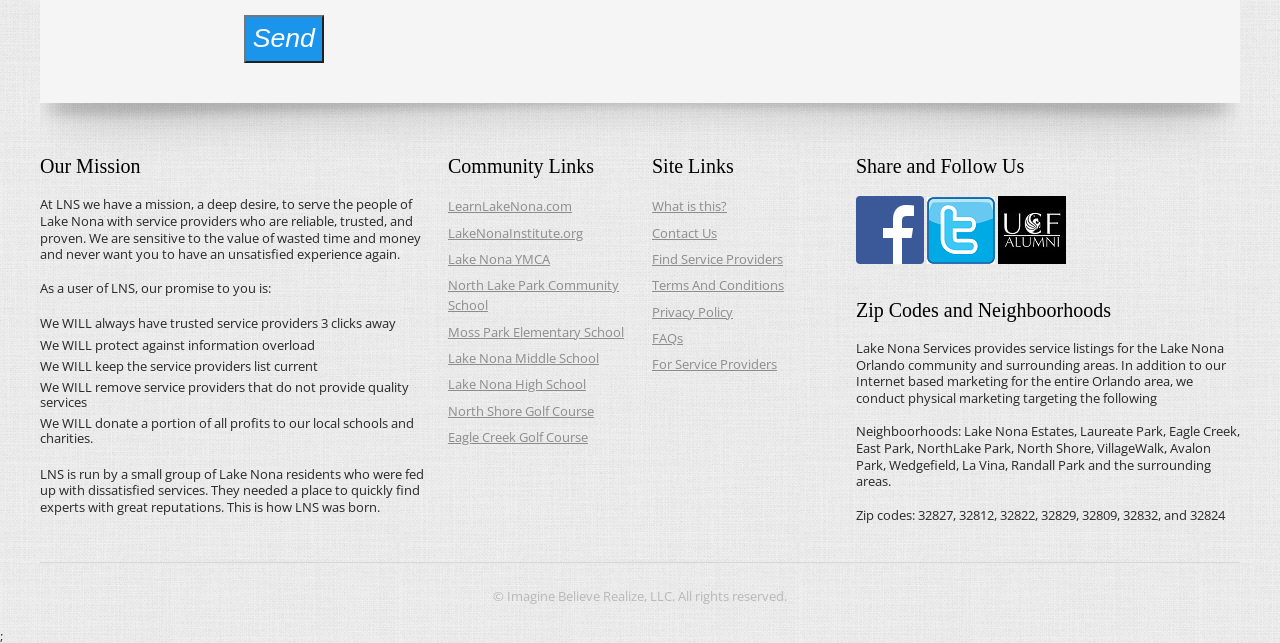Provide the bounding box coordinates of the HTML element described as: "Home". The bounding box coordinates should be four float numbers between 0 and 1, i.e., [left, top, right, bottom].

None